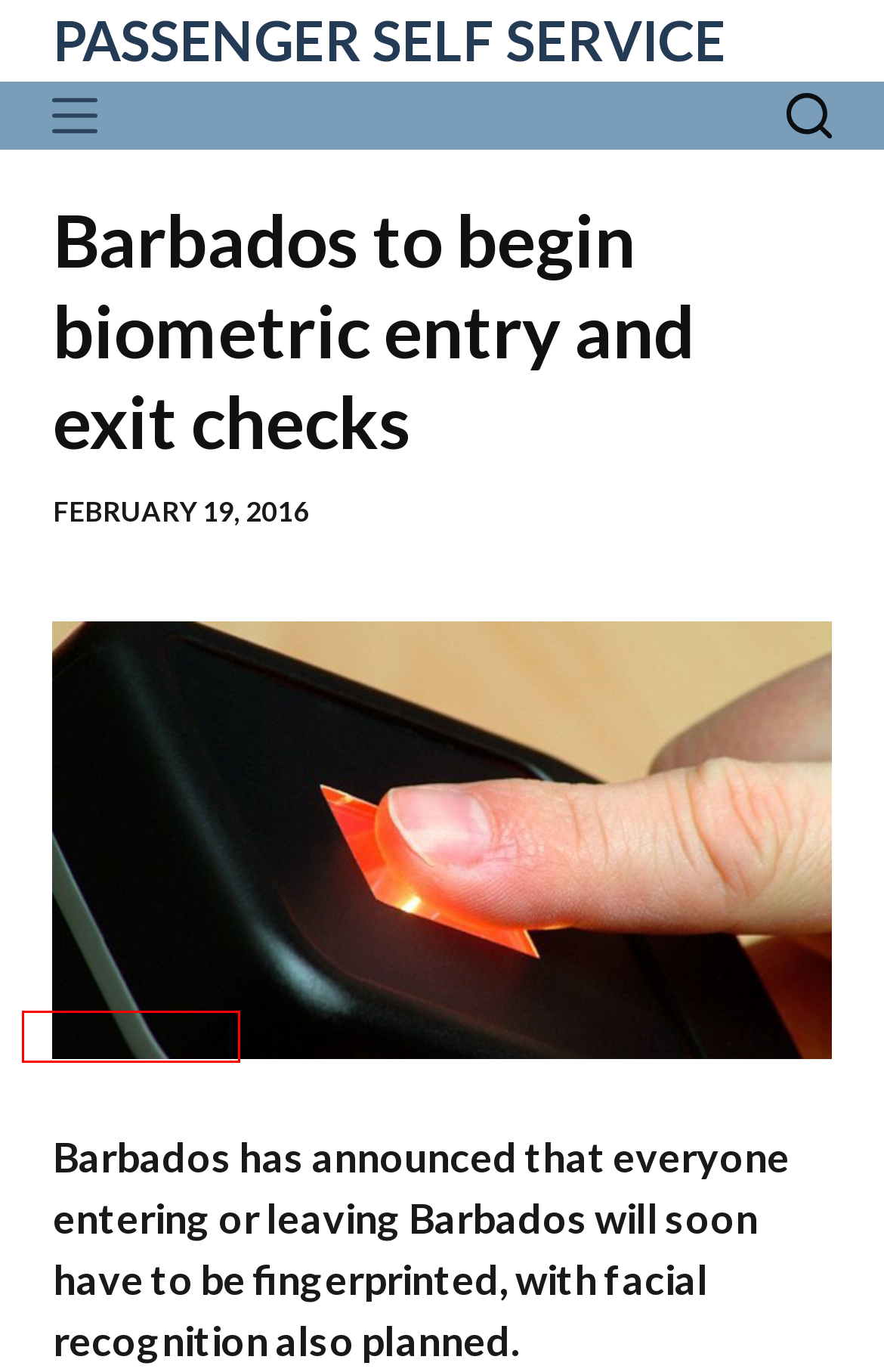You have a screenshot of a webpage with a red bounding box around an element. Identify the webpage description that best fits the new page that appears after clicking the selected element in the red bounding box. Here are the candidates:
A. News Archives - PASSENGER SELF SERVICE
B. Milan Linate and Catania start biometric boarding - PASSENGER SELF SERVICE
C. Pre-trip Archives - PASSENGER SELF SERVICE
D. Green Archives - PASSENGER SELF SERVICE
E. Post-trip Archives - PASSENGER SELF SERVICE
F. Latest stories - PASSENGER SELF SERVICE
G. In-trip Archives - PASSENGER SELF SERVICE
H. New technology Archives - PASSENGER SELF SERVICE

C